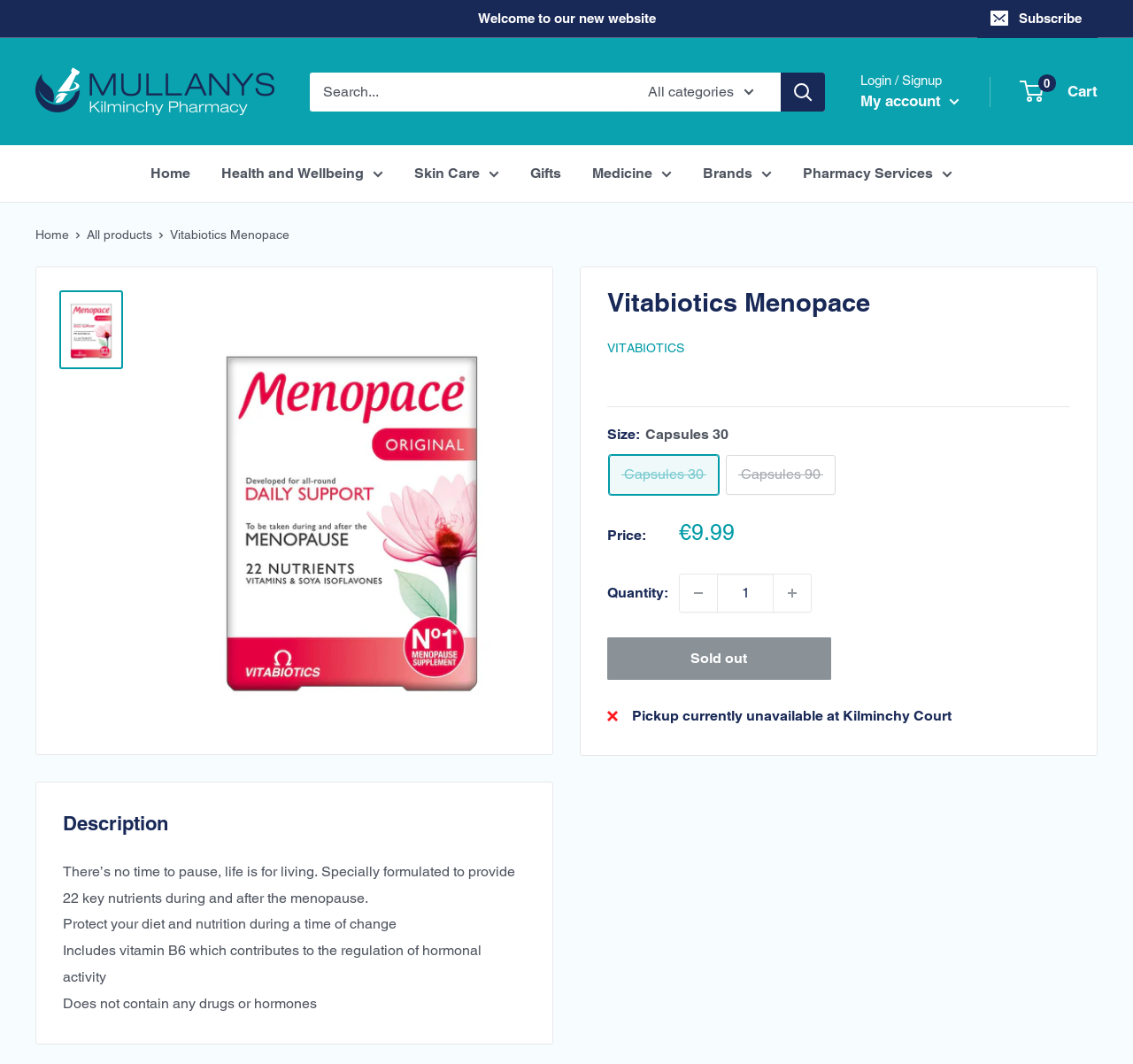What is the price of the product?
Provide a one-word or short-phrase answer based on the image.

€9.99